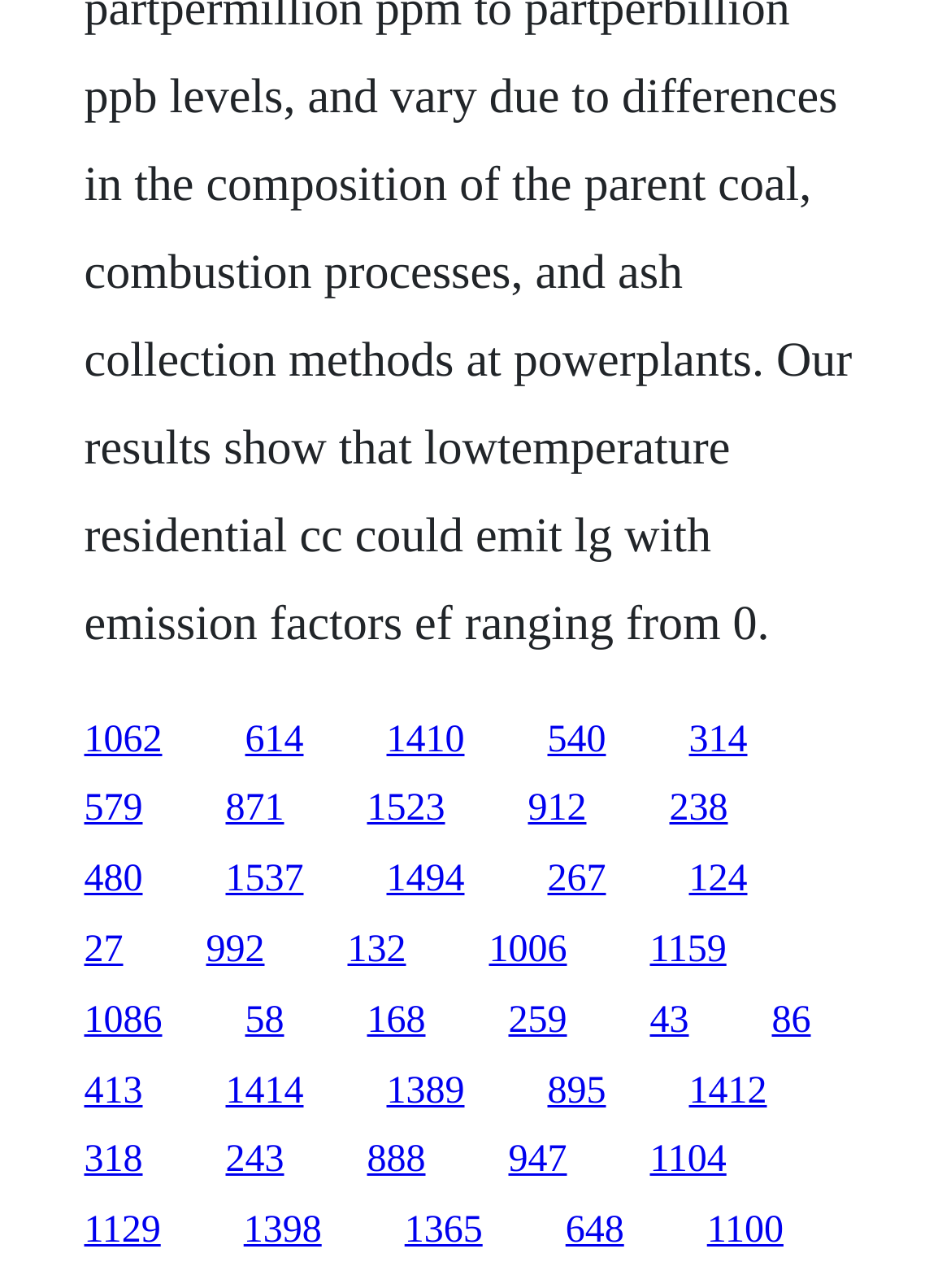Please identify the bounding box coordinates of the element on the webpage that should be clicked to follow this instruction: "visit the third link". The bounding box coordinates should be given as four float numbers between 0 and 1, formatted as [left, top, right, bottom].

[0.406, 0.558, 0.488, 0.59]